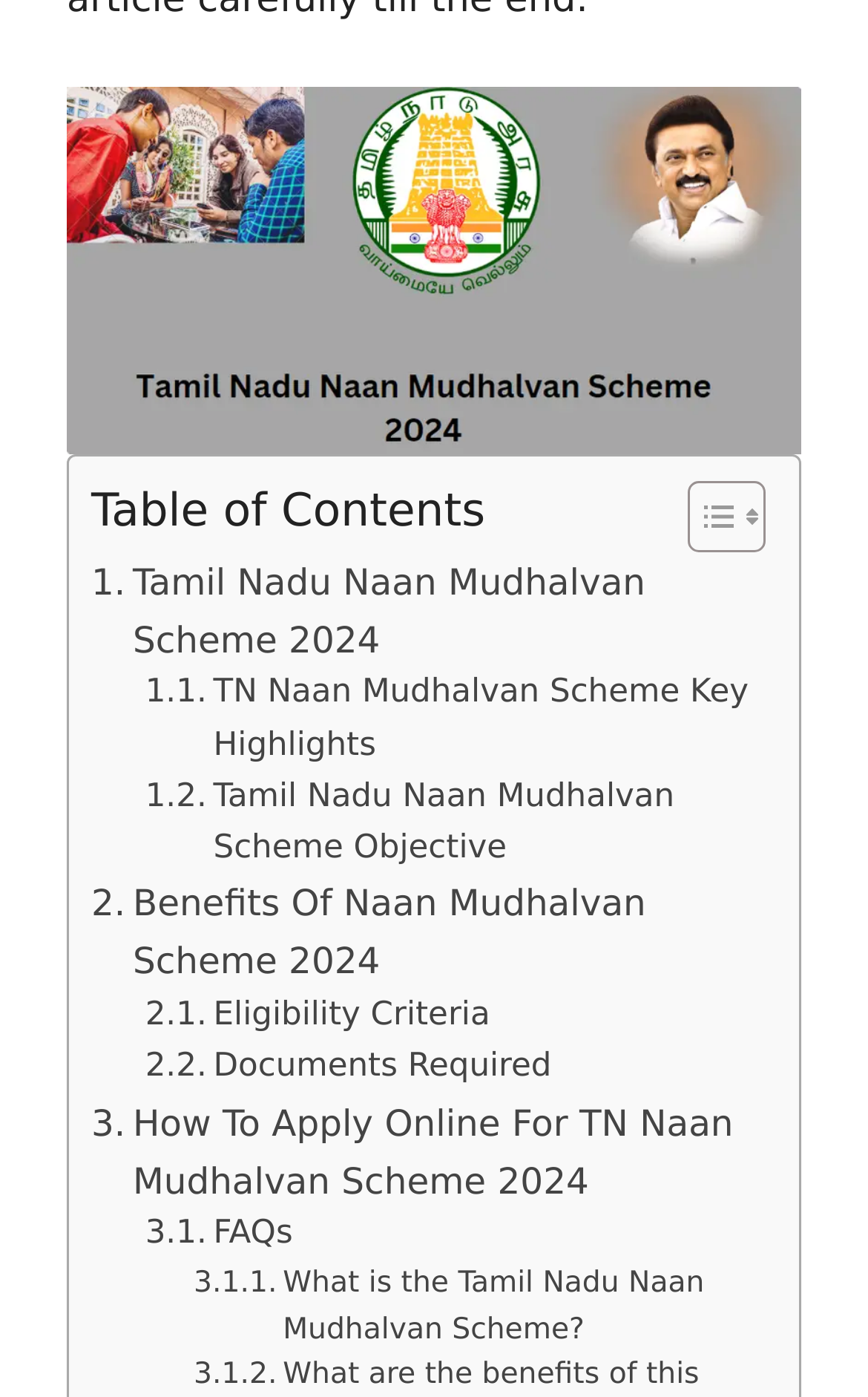Please determine the bounding box coordinates of the clickable area required to carry out the following instruction: "Read about Tamil Nadu Naan Mudhalvan Scheme 2024". The coordinates must be four float numbers between 0 and 1, represented as [left, top, right, bottom].

[0.105, 0.397, 0.869, 0.479]